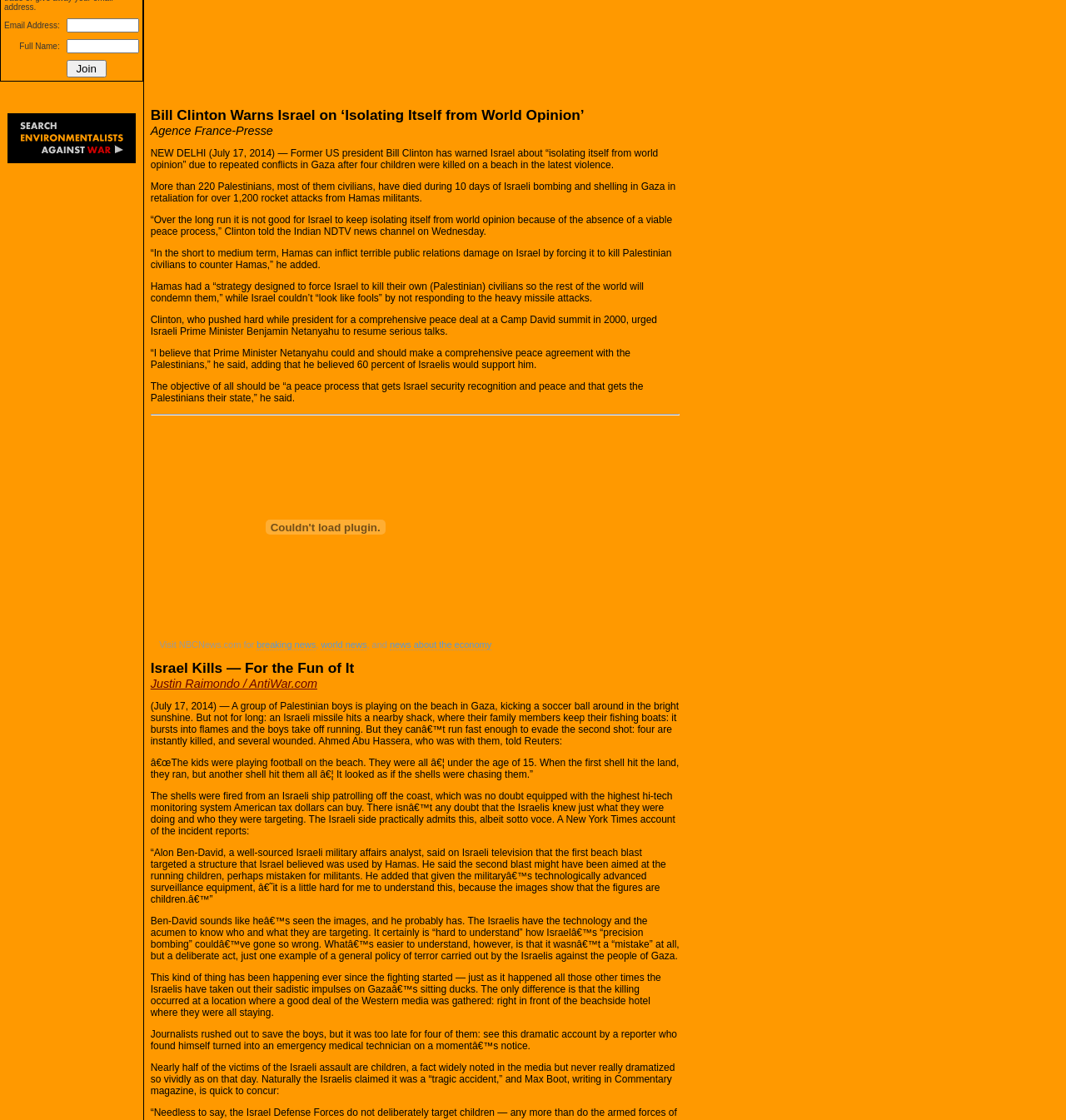Bounding box coordinates are specified in the format (top-left x, top-left y, bottom-right x, bottom-right y). All values are floating point numbers bounded between 0 and 1. Please provide the bounding box coordinate of the region this sentence describes: name="submit" value="Join"

[0.062, 0.054, 0.1, 0.069]